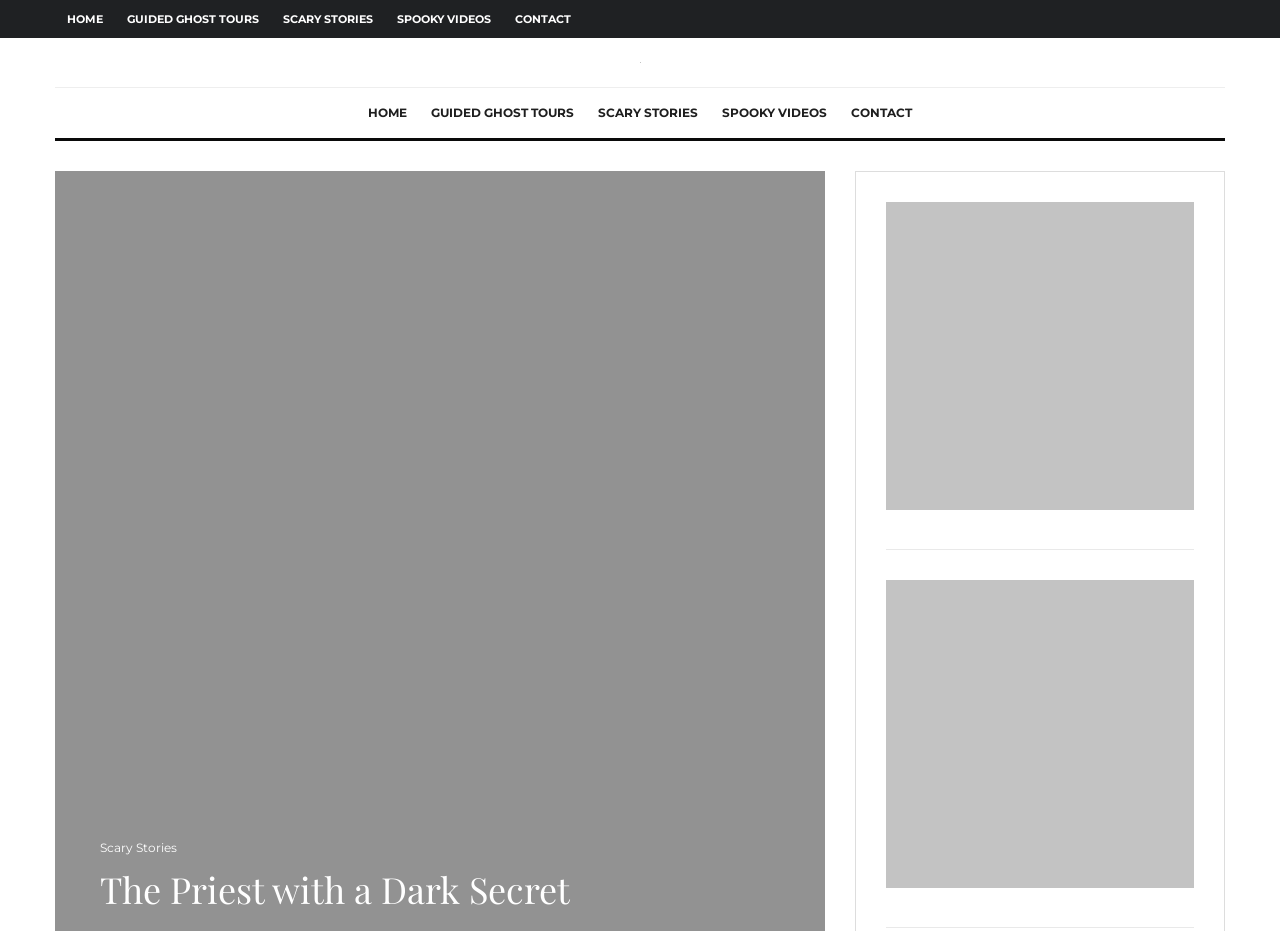How many links are there in the footer?
Using the visual information, reply with a single word or short phrase.

2